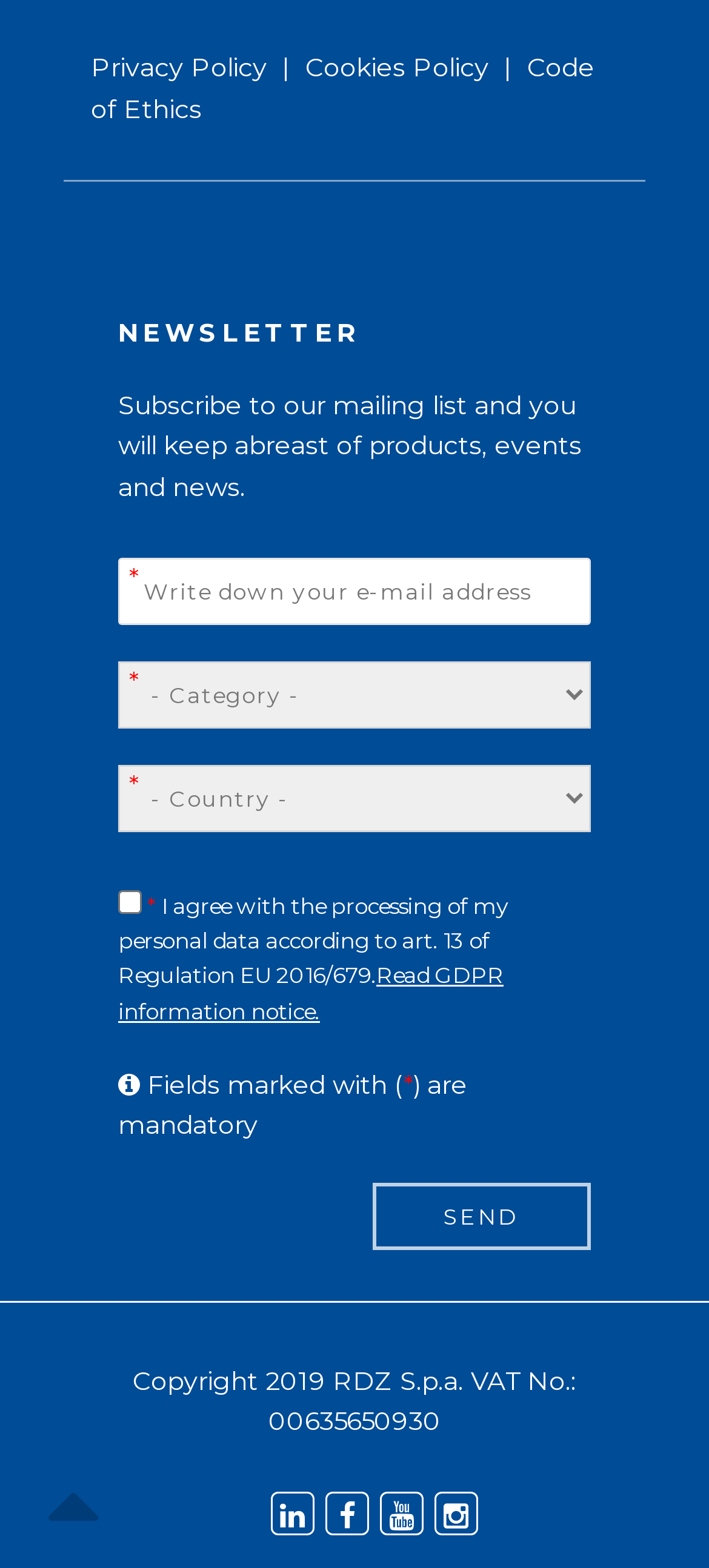Extract the bounding box coordinates of the UI element described by: "Read GDPR information notice.". The coordinates should include four float numbers ranging from 0 to 1, e.g., [left, top, right, bottom].

[0.167, 0.613, 0.71, 0.653]